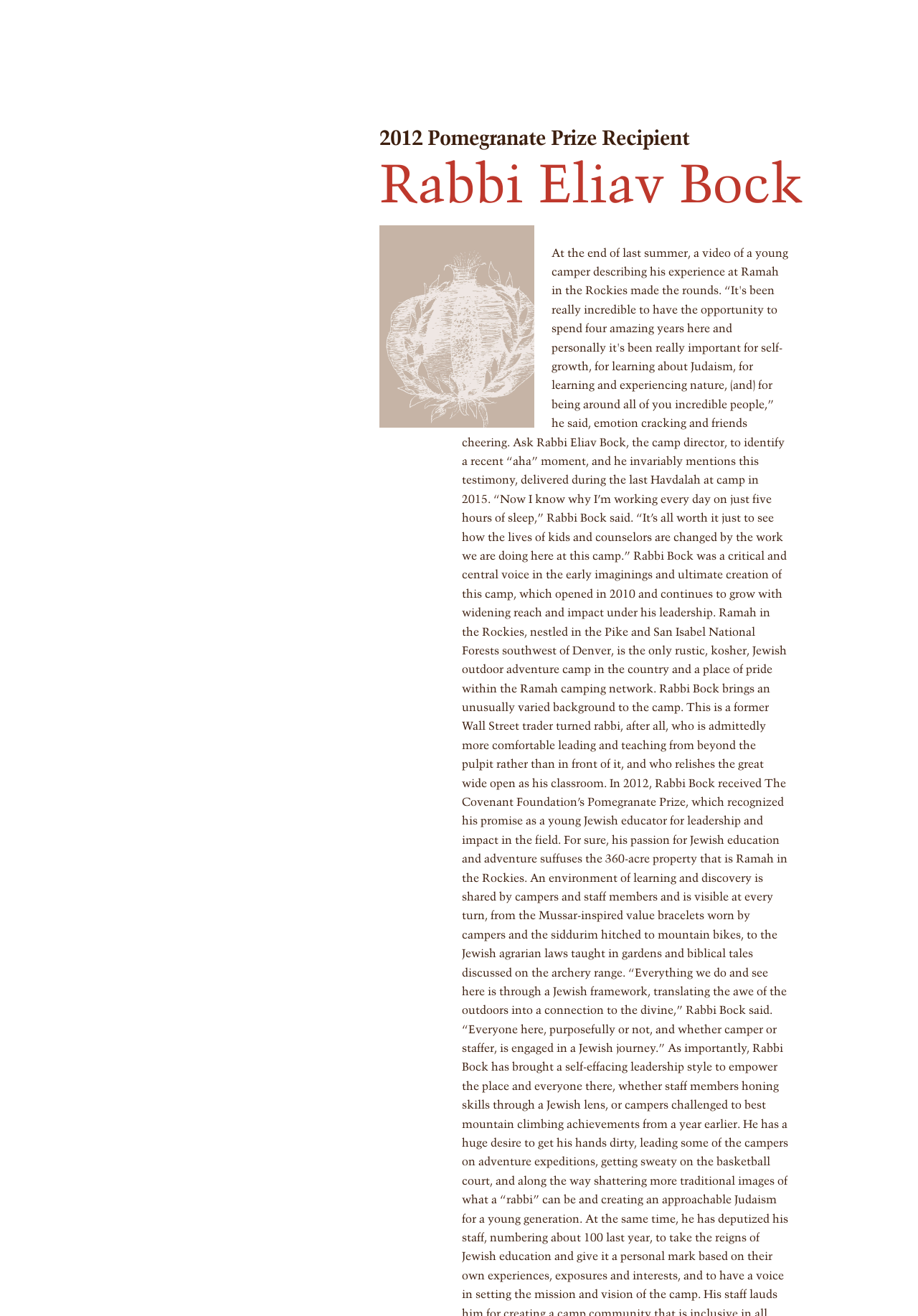Determine the bounding box coordinates for the clickable element to execute this instruction: "Nominate for an award". Provide the coordinates as four float numbers between 0 and 1, i.e., [left, top, right, bottom].

[0.831, 0.0, 0.968, 0.015]